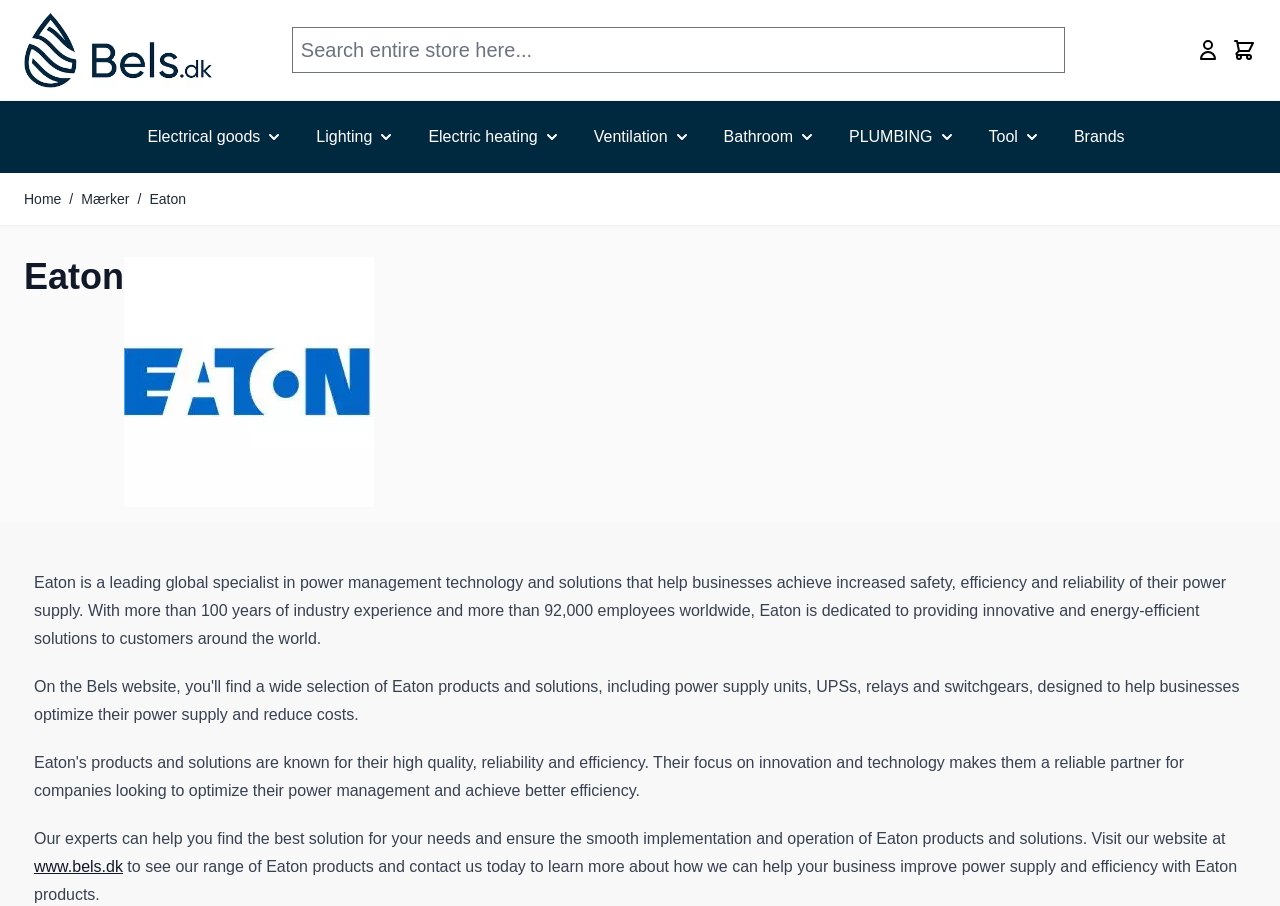What is the purpose of the search bar on this webpage?
Refer to the image and provide a thorough answer to the question.

The search bar is located at the top of the webpage, and it has a placeholder text that suggests it is for searching. The webpage is an e-commerce platform, and the search bar is likely intended for users to search for specific products or categories.